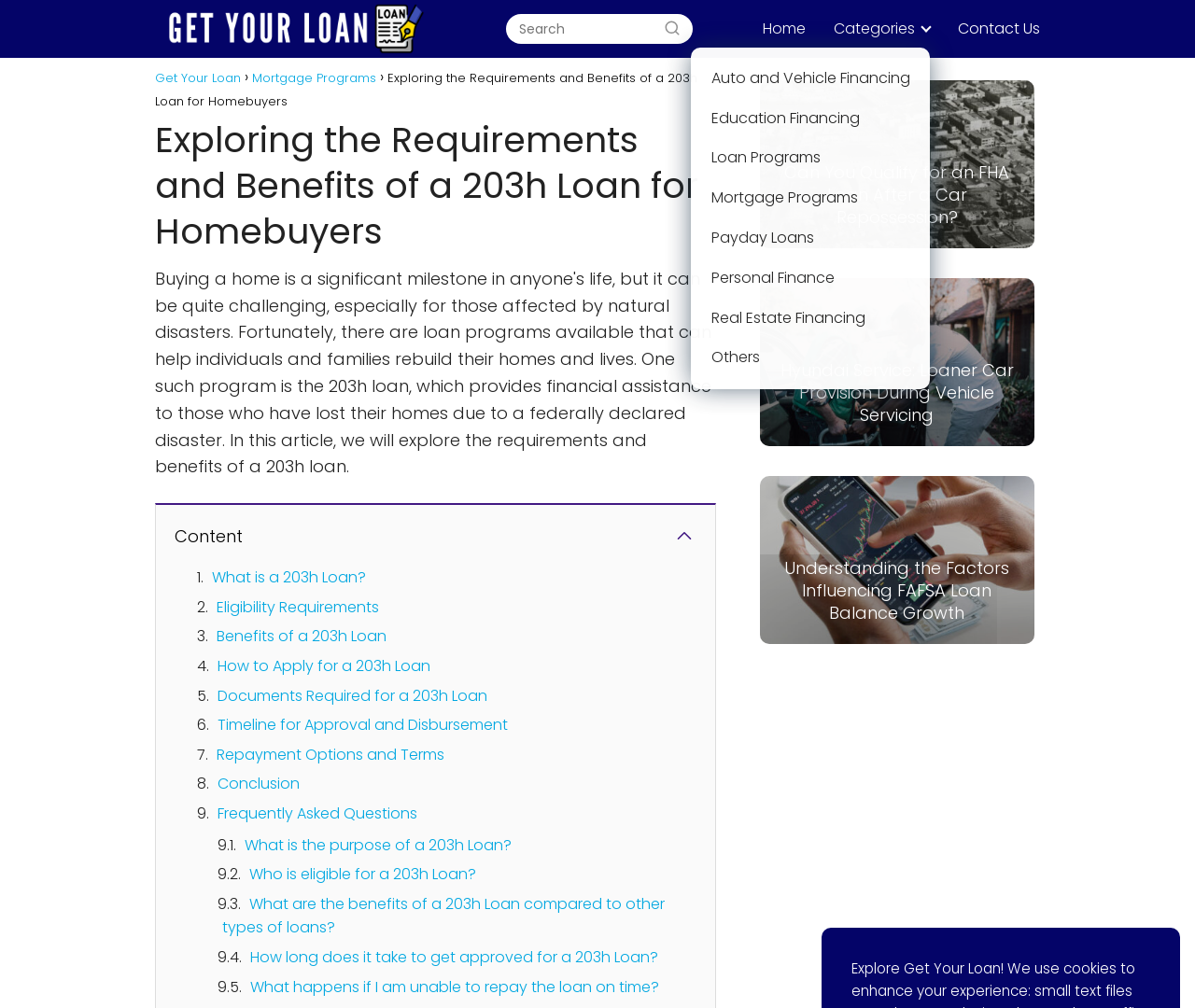Please find the bounding box for the UI component described as follows: "Repayment Options and Terms".

[0.181, 0.738, 0.372, 0.759]